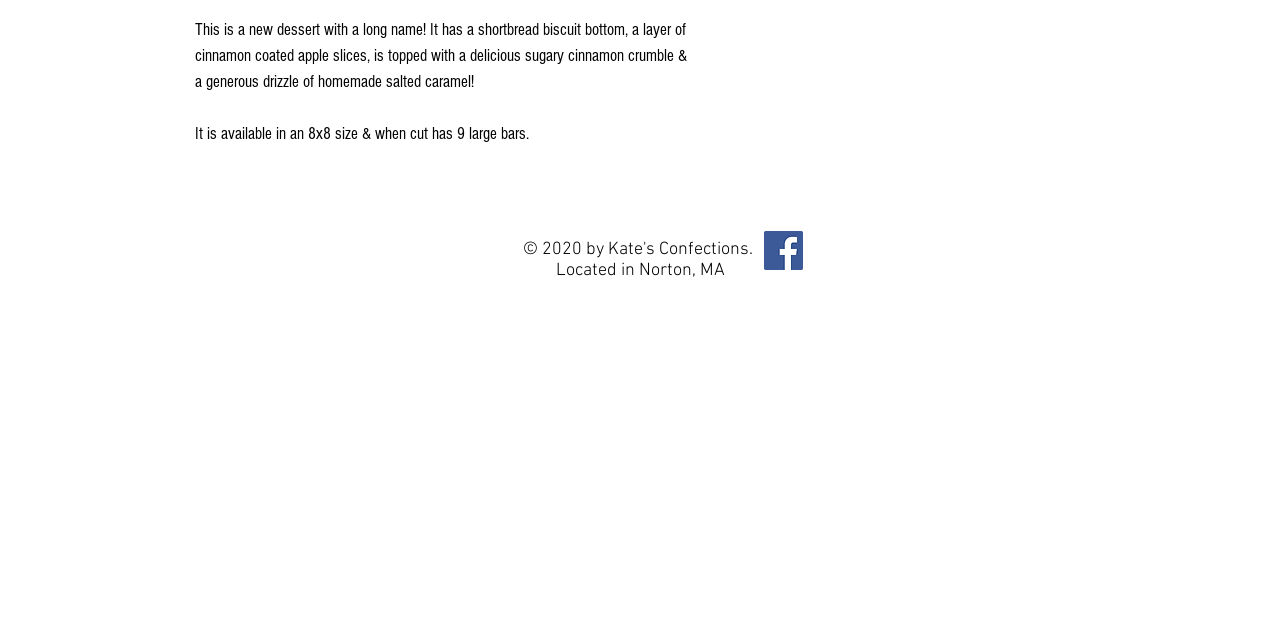Determine the bounding box coordinates for the UI element with the following description: "aria-label="Facebook"". The coordinates should be four float numbers between 0 and 1, represented as [left, top, right, bottom].

[0.597, 0.361, 0.627, 0.422]